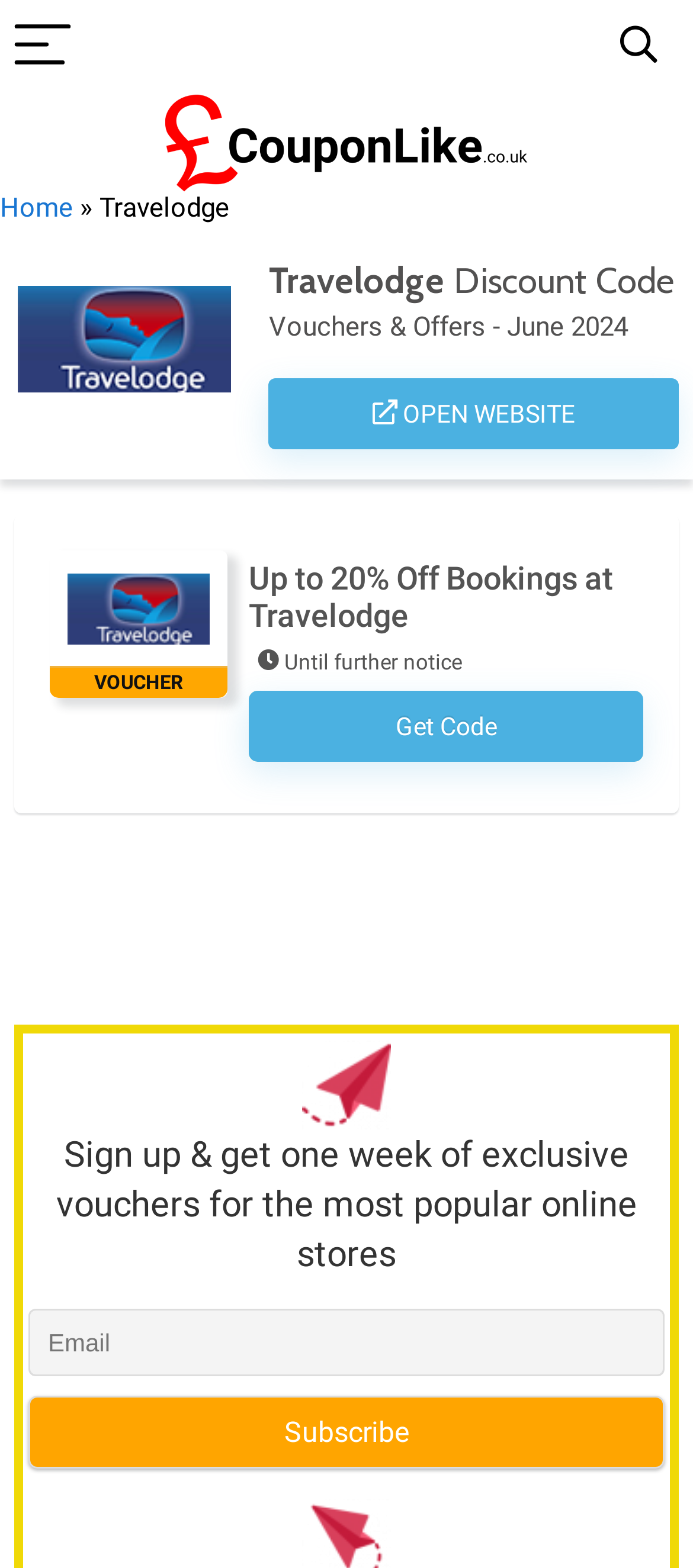Please find and generate the text of the main heading on the webpage.

Travelodge Discount Code